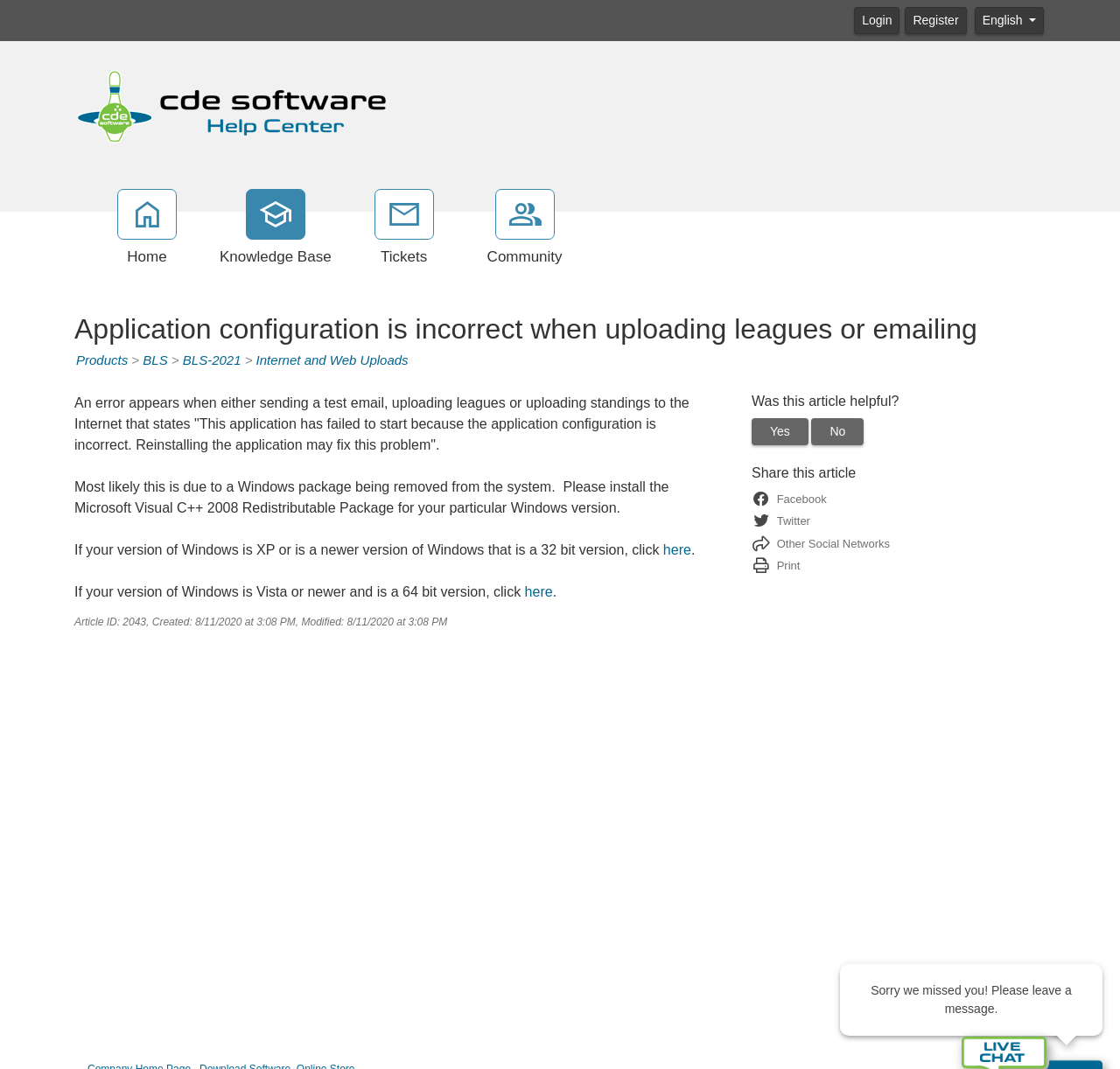Given the following UI element description: "Community", find the bounding box coordinates in the webpage screenshot.

[0.425, 0.177, 0.511, 0.251]